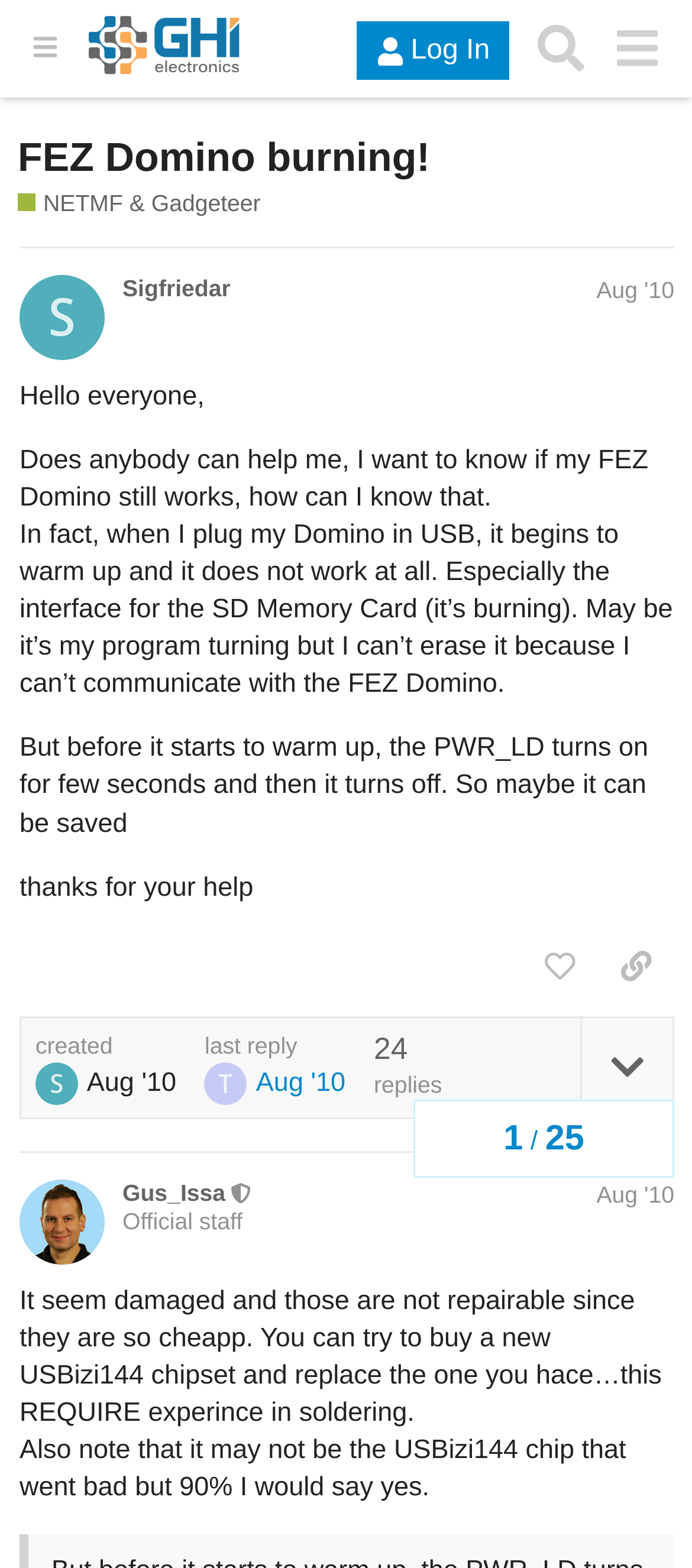Identify the bounding box coordinates for the UI element described by the following text: "Home". Provide the coordinates as four float numbers between 0 and 1, in the format [left, top, right, bottom].

None